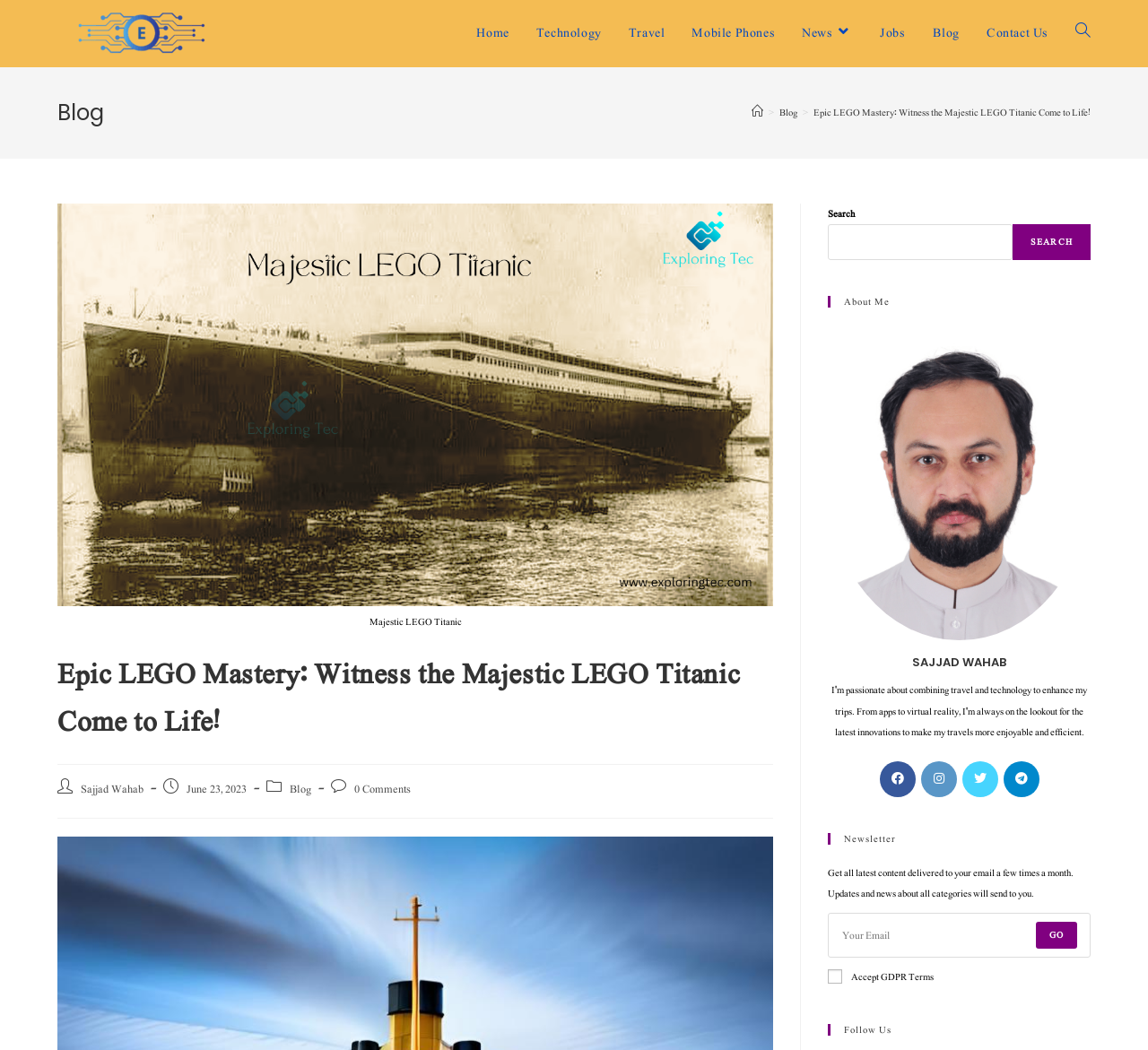Determine the bounding box coordinates for the clickable element required to fulfill the instruction: "Search for something". Provide the coordinates as four float numbers between 0 and 1, i.e., [left, top, right, bottom].

[0.721, 0.194, 0.95, 0.248]